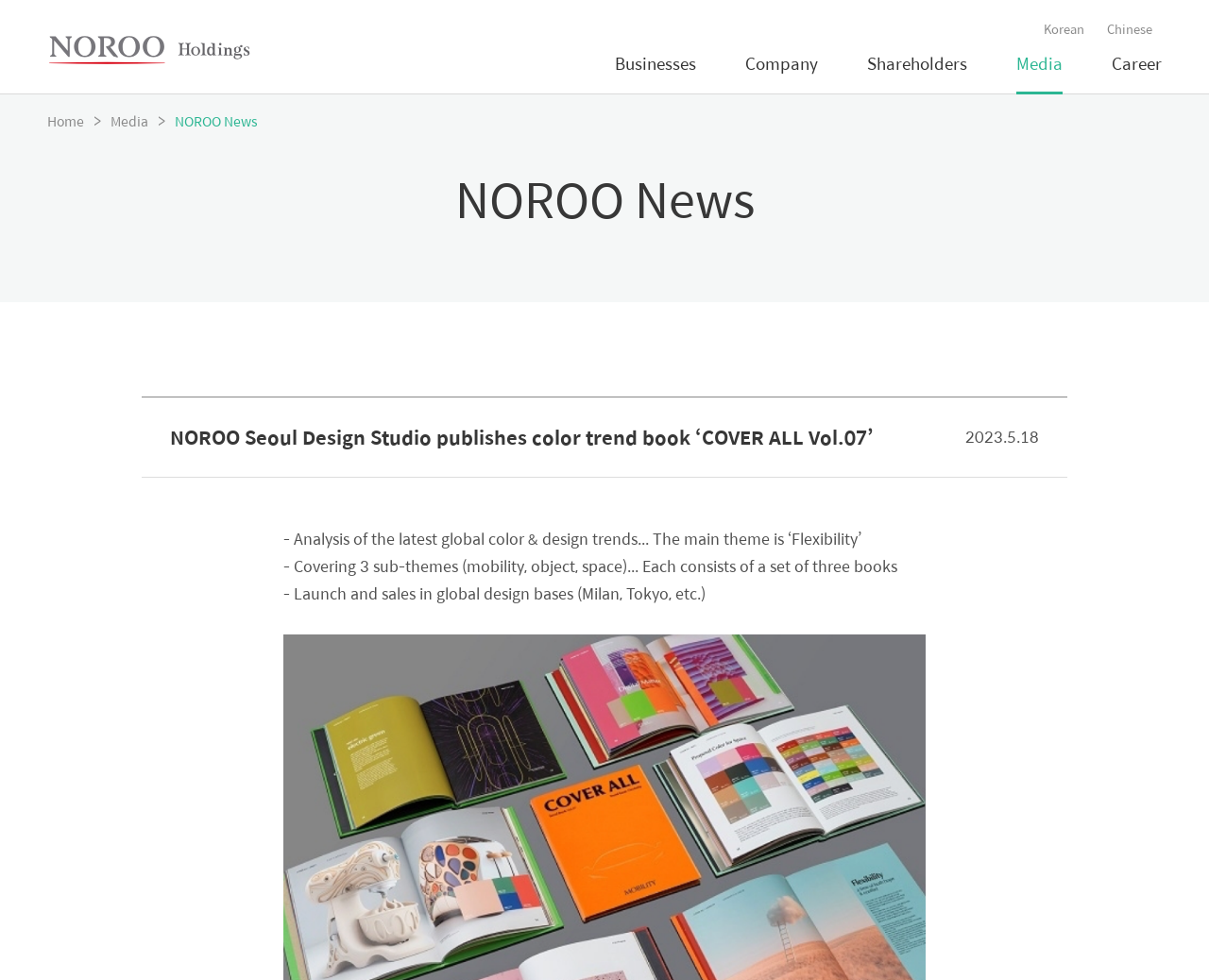What is the name of the company?
Provide a detailed answer to the question using information from the image.

The name of the company can be found in the heading element '노루홀딩스' which is also a link, and it is located at the top of the webpage.